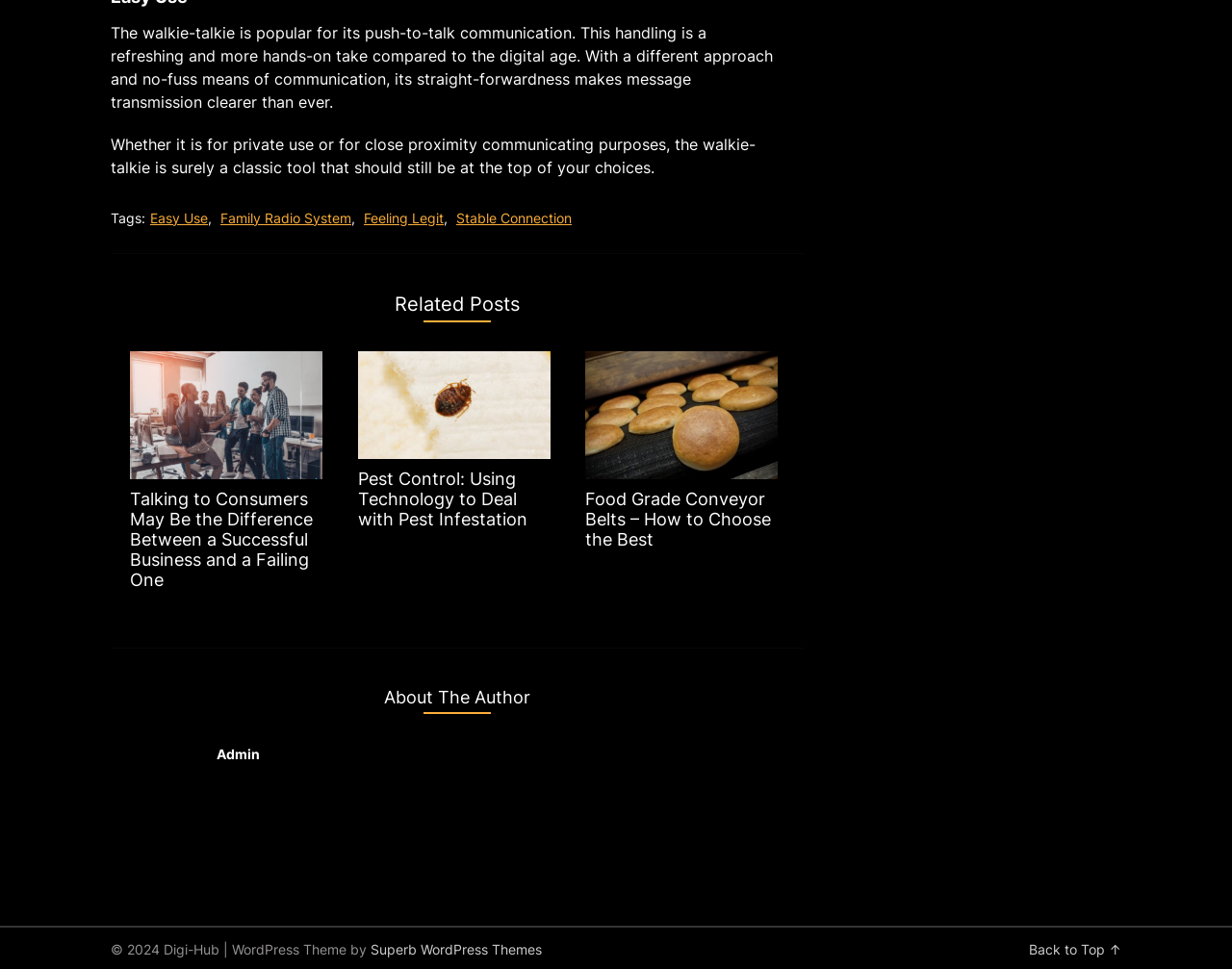Refer to the image and provide an in-depth answer to the question: 
What is the theme provider of the website?

The theme provider of the website is 'Superb WordPress Themes', which is mentioned in the link 'Superb WordPress Themes'.